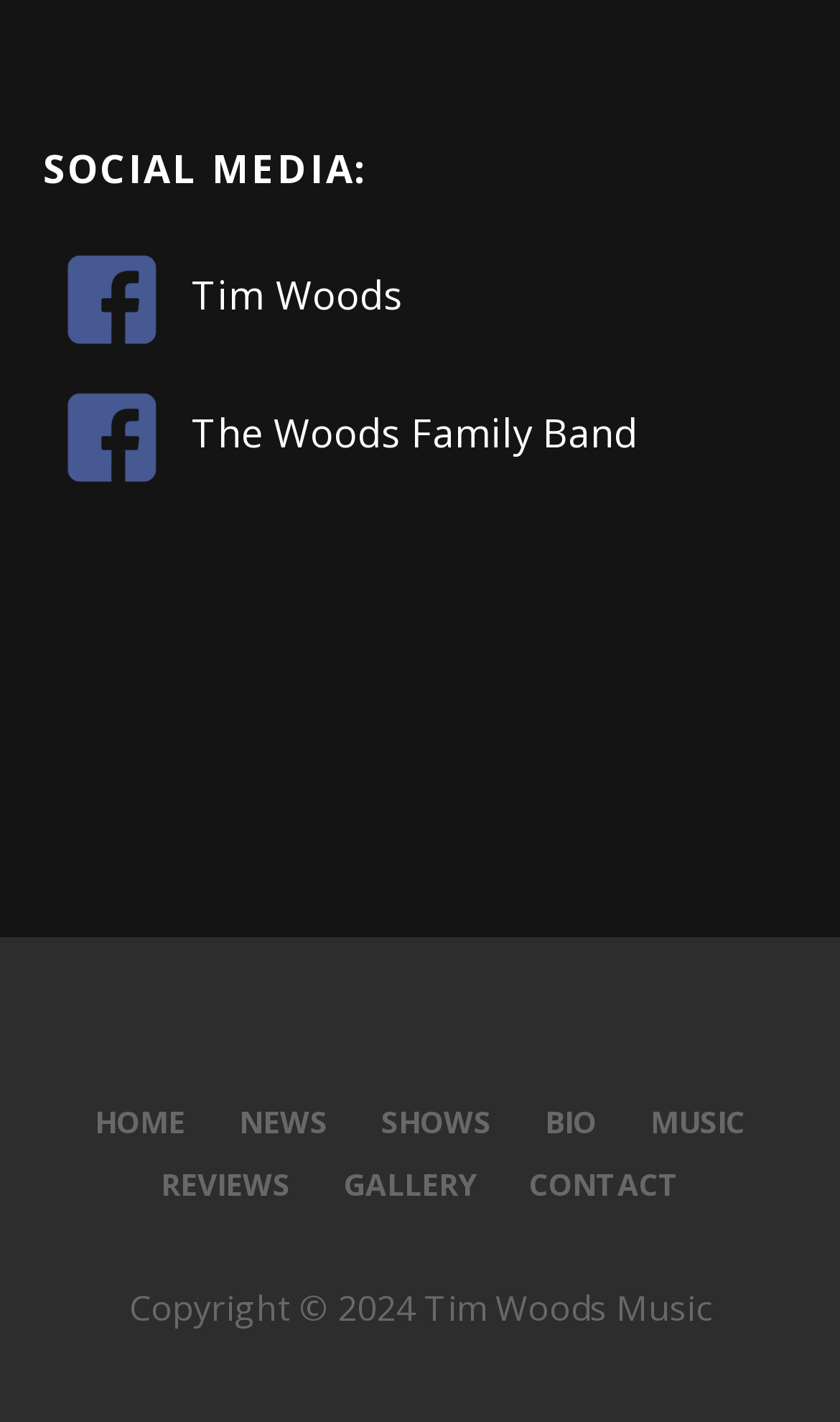Kindly determine the bounding box coordinates of the area that needs to be clicked to fulfill this instruction: "contact Tim Woods".

[0.629, 0.818, 0.809, 0.847]